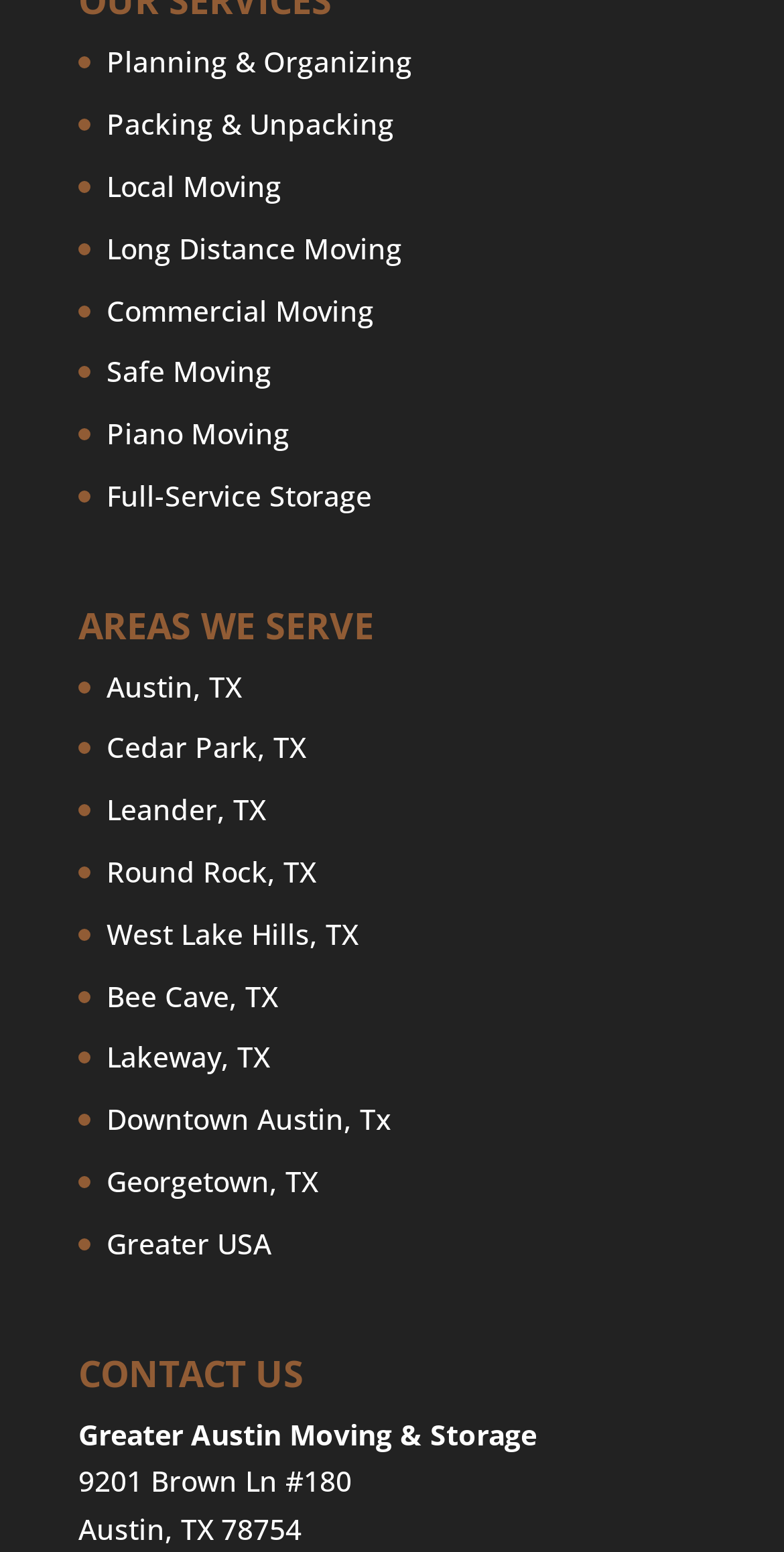What is the company's name?
Look at the image and respond with a single word or a short phrase.

Greater Austin Moving & Storage